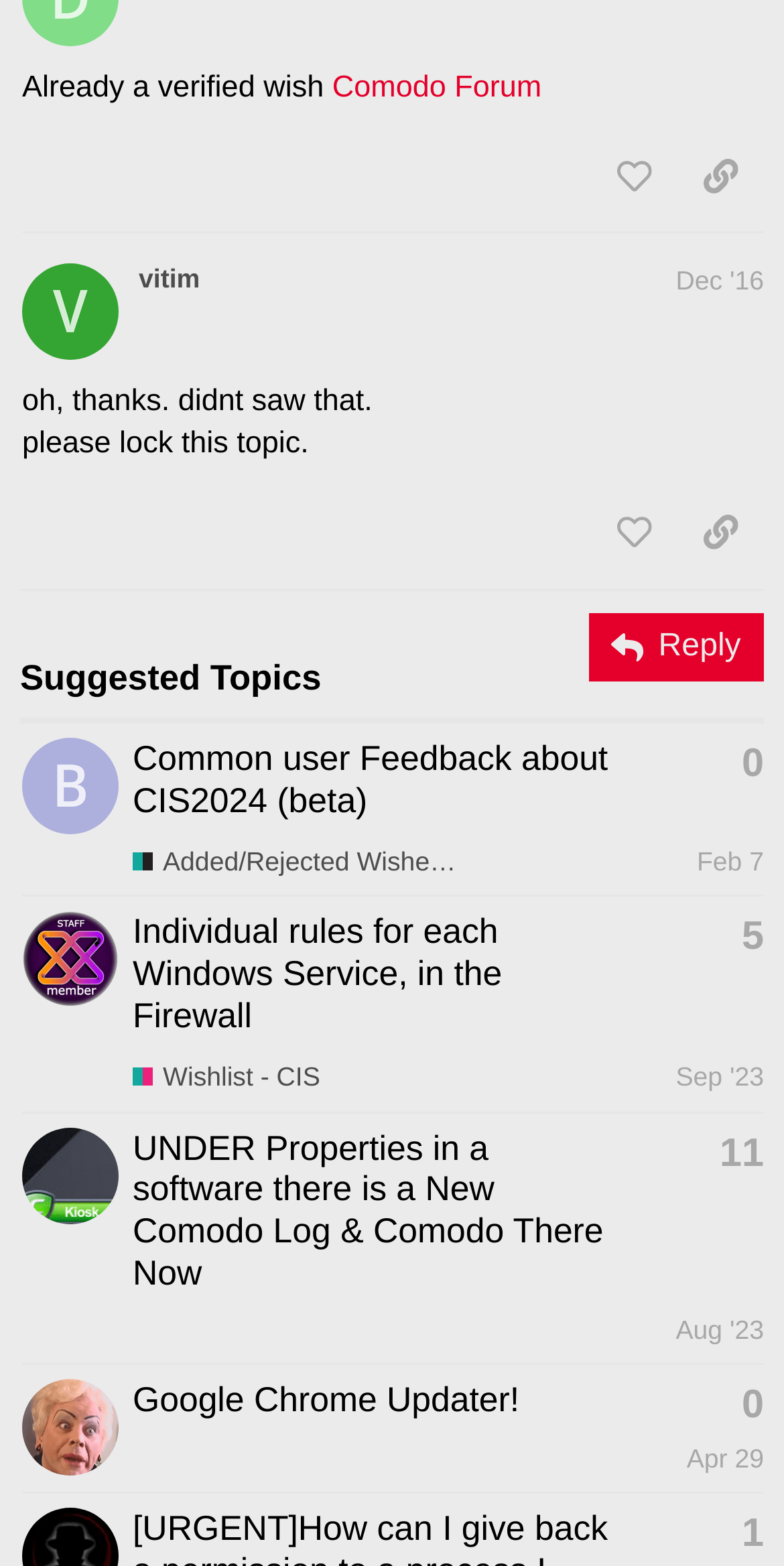How many replies does the topic 'Google Chrome Updater!' have?
Based on the screenshot, provide a one-word or short-phrase response.

0